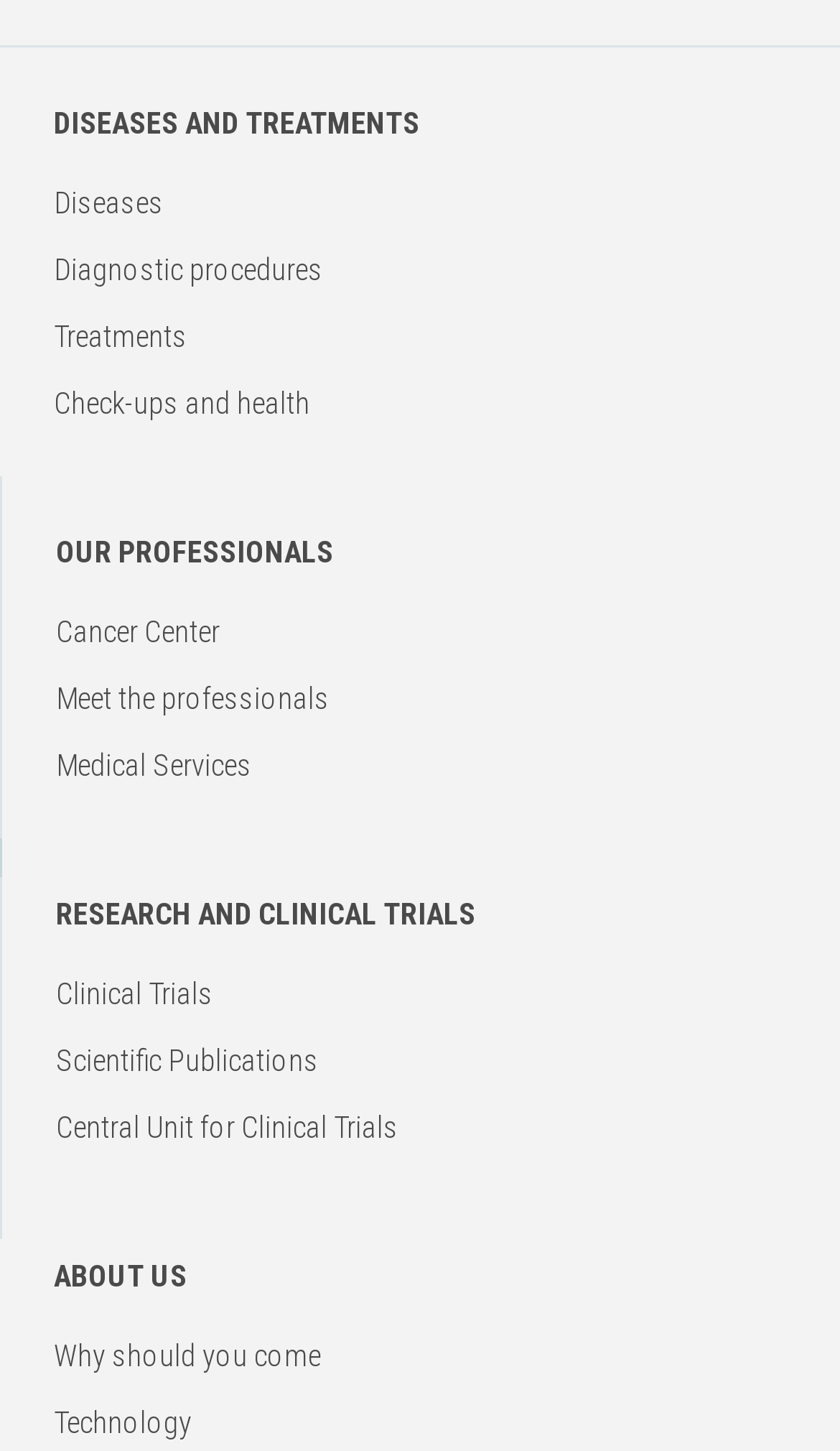Can you show the bounding box coordinates of the region to click on to complete the task described in the instruction: "Discover medical services"?

[0.067, 0.516, 0.3, 0.539]